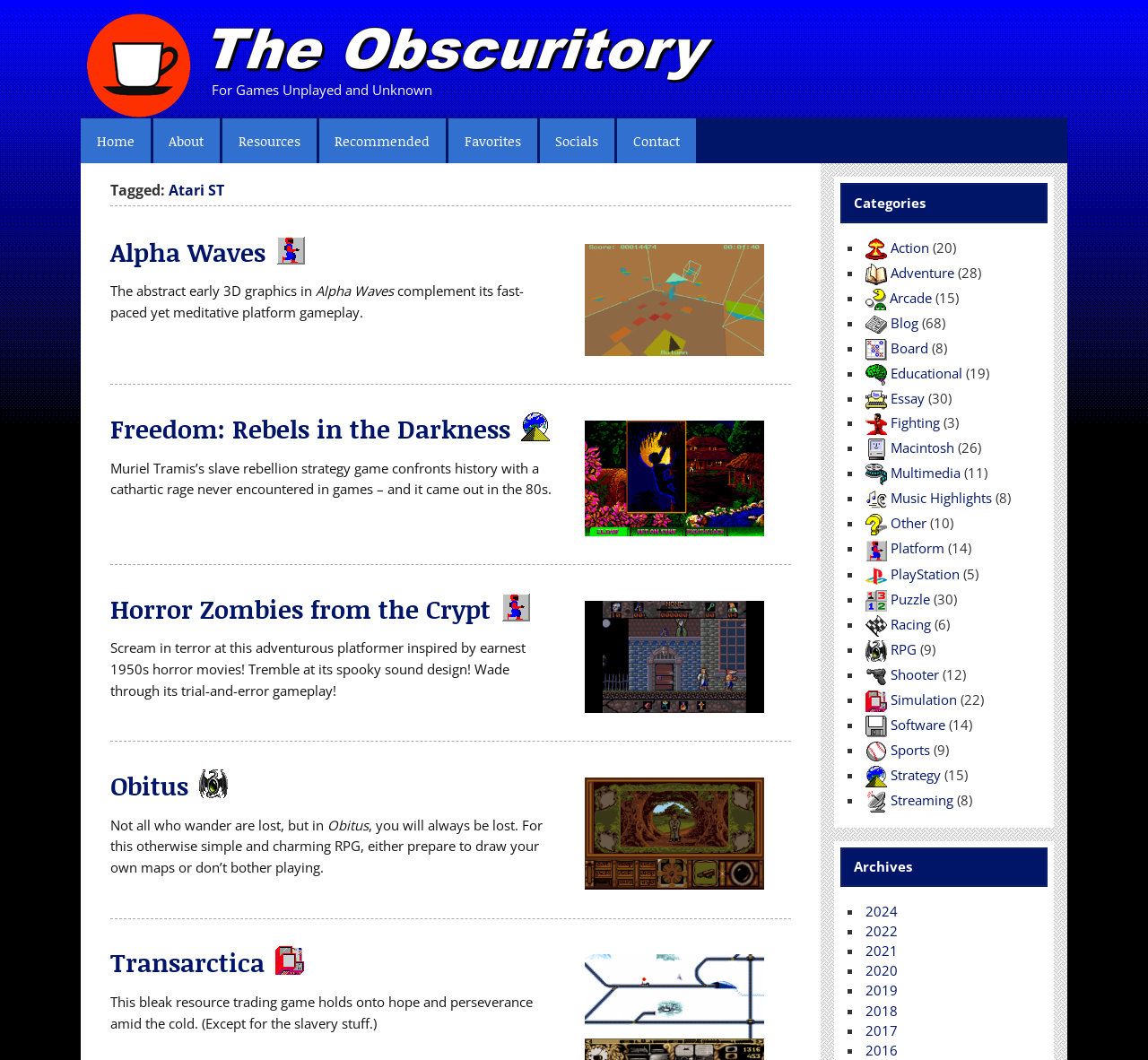Examine the image and give a thorough answer to the following question:
What is the name of the first game mentioned on the webpage?

The first game mentioned on the webpage is 'Alpha Waves', which is an article with a screenshot and a description. It is categorized under 'Platform'.